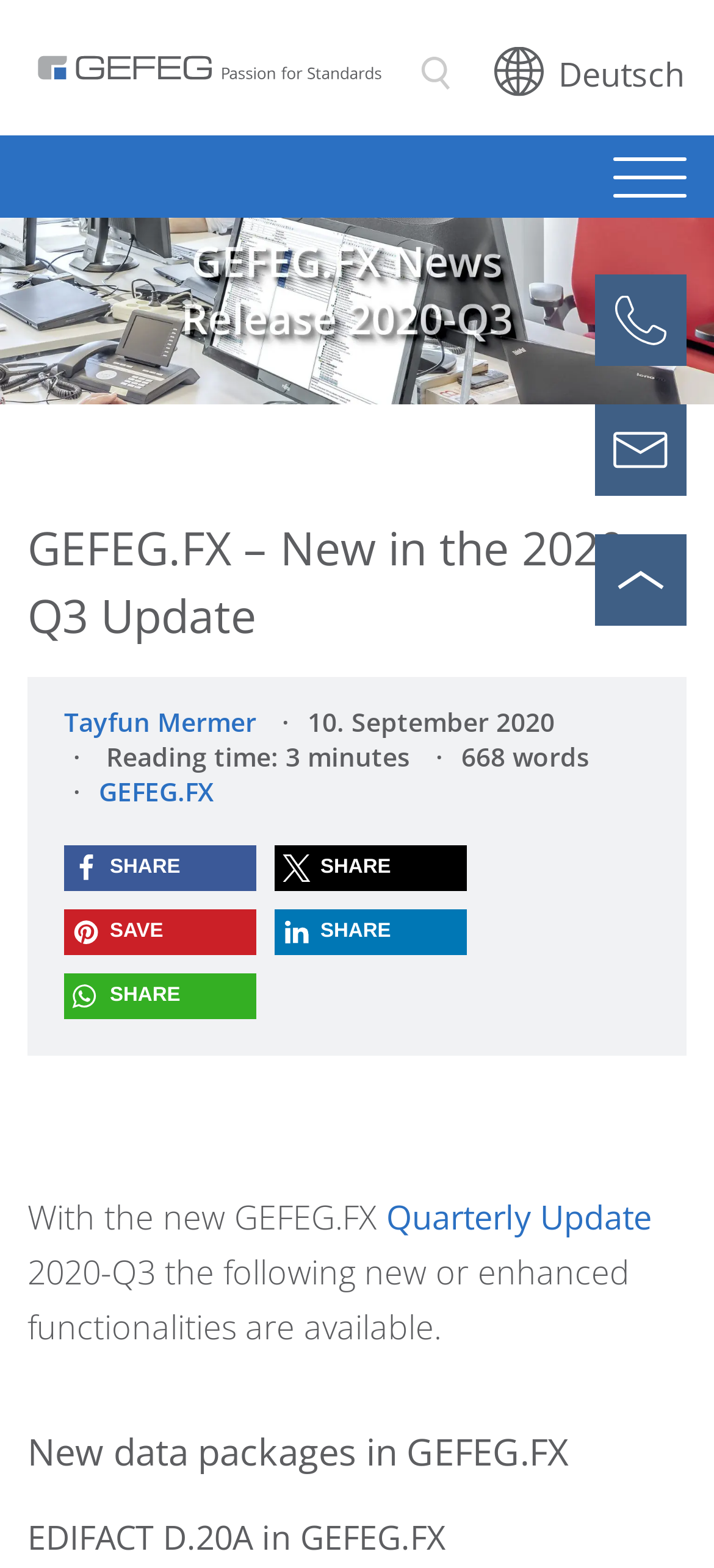Using the element description aria-label="Scroll to top", predict the bounding box coordinates for the UI element. Provide the coordinates in (top-left x, top-left y, bottom-right x, bottom-right y) format with values ranging from 0 to 1.

[0.833, 0.341, 0.962, 0.399]